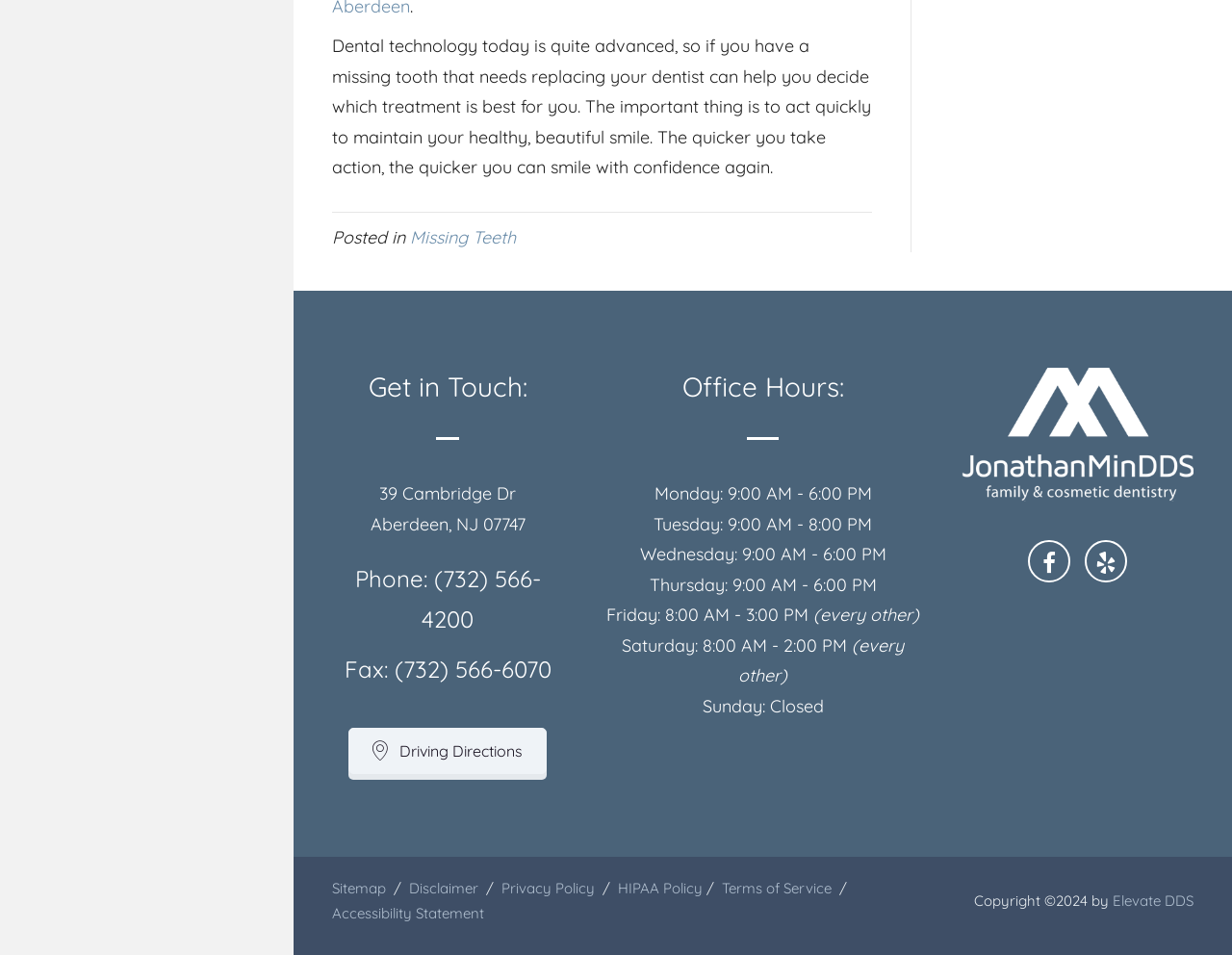Find the bounding box coordinates of the clickable area that will achieve the following instruction: "Go to the Sitemap".

[0.27, 0.92, 0.313, 0.939]